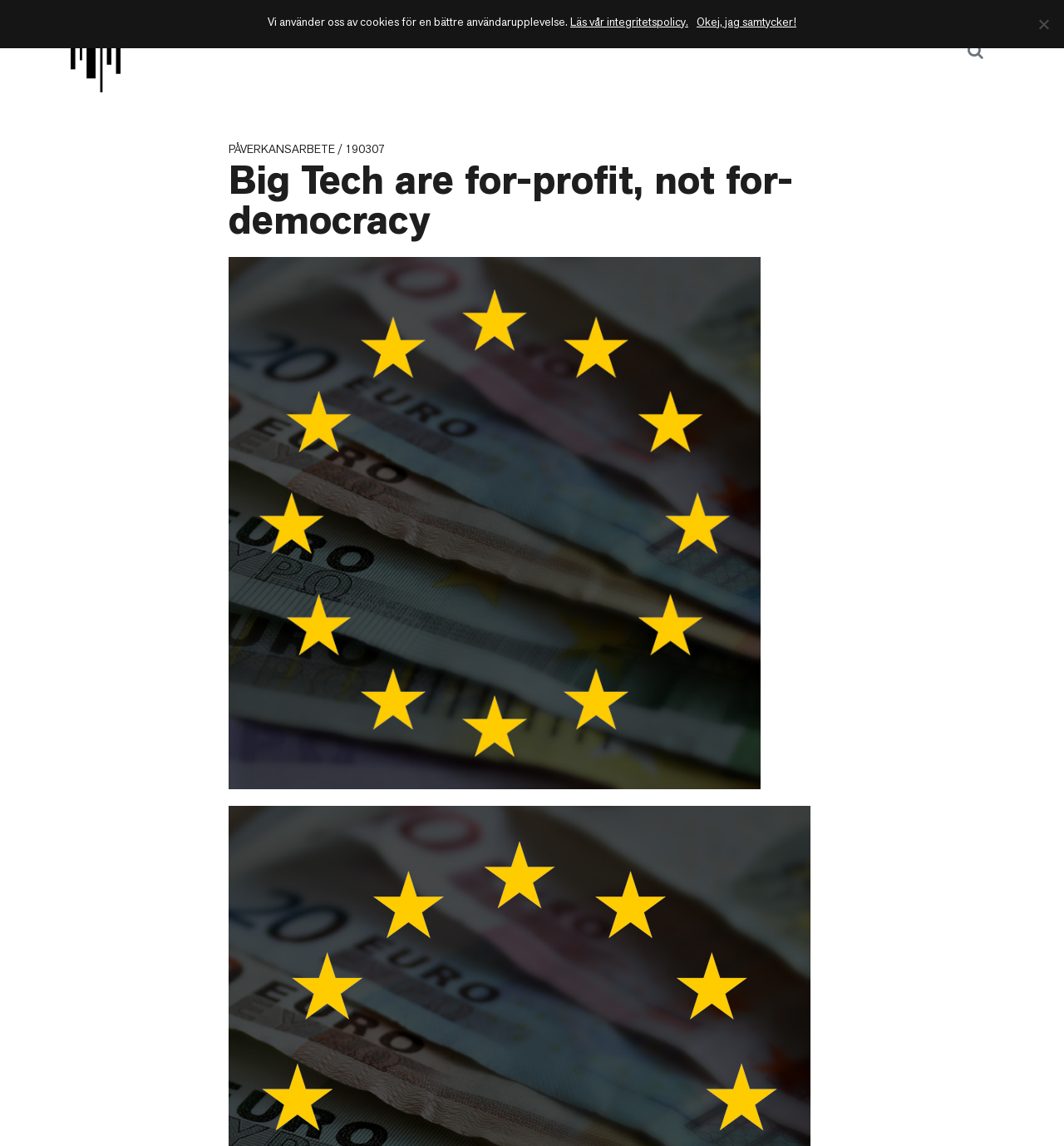Please identify the bounding box coordinates of the clickable area that will allow you to execute the instruction: "Click the logo".

[0.066, 0.006, 0.113, 0.083]